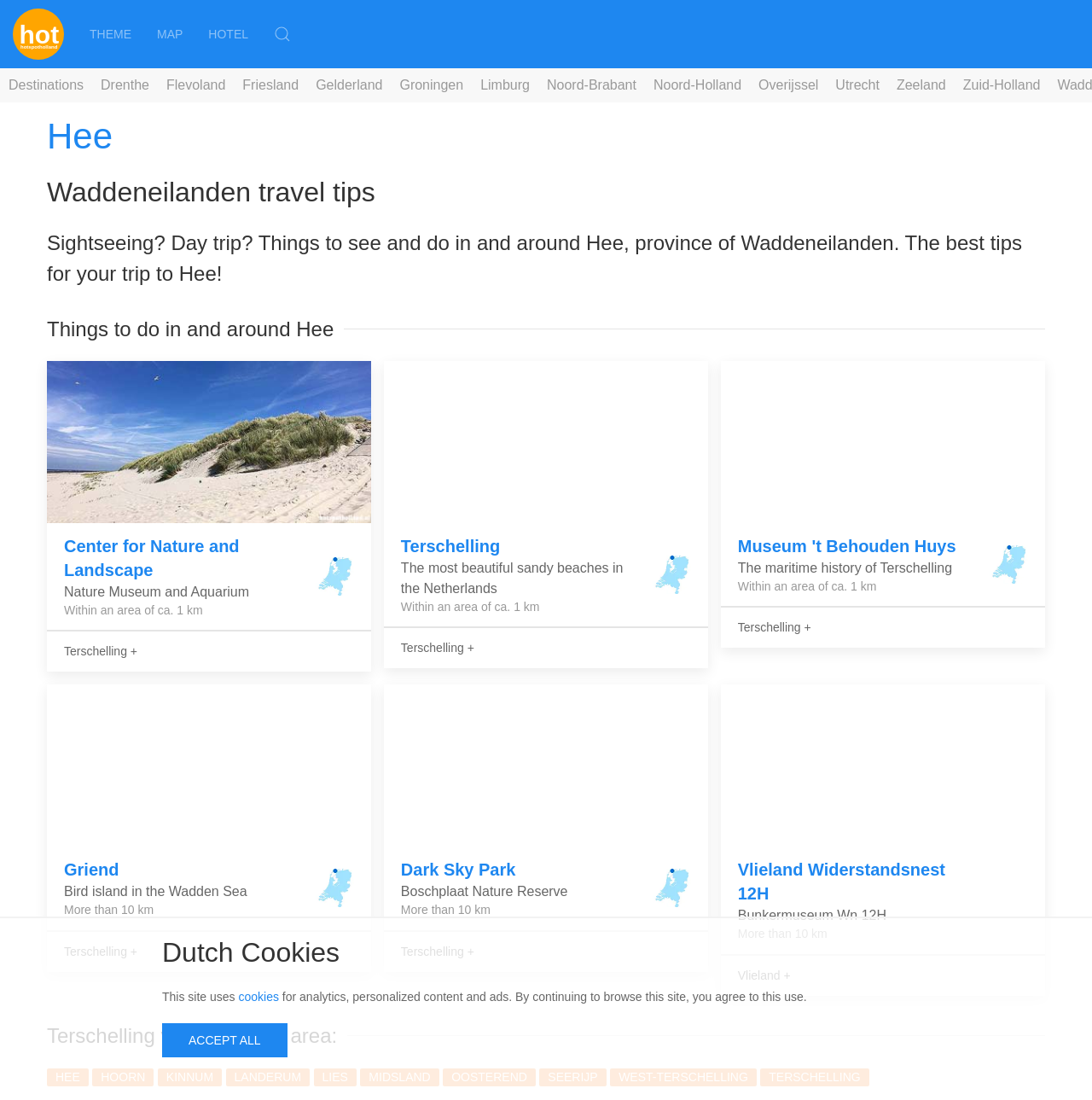Determine the bounding box coordinates of the clickable element to achieve the following action: 'click on the 'THEME' link'. Provide the coordinates as four float values between 0 and 1, formatted as [left, top, right, bottom].

[0.07, 0.0, 0.132, 0.062]